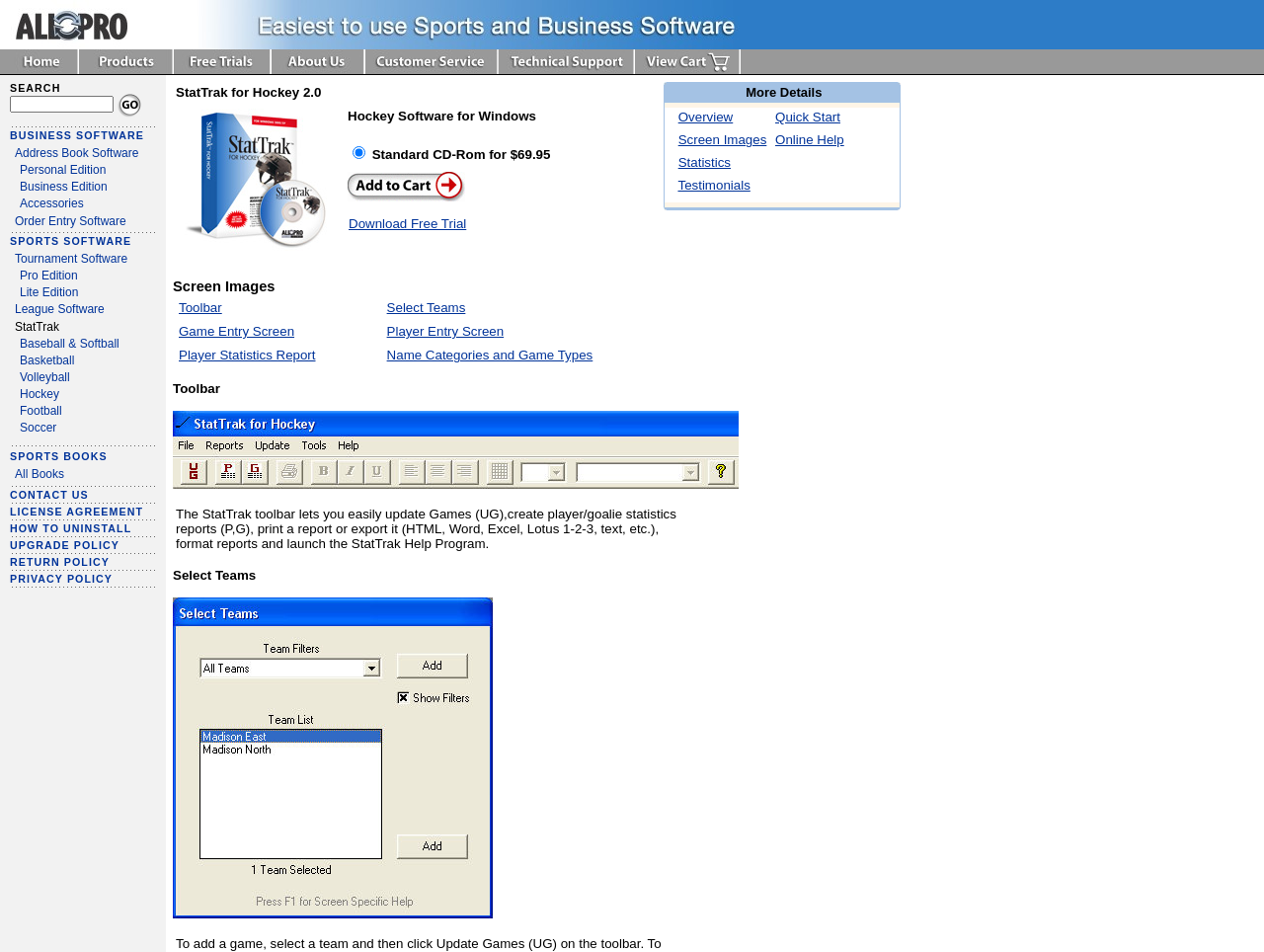What is the first menu item?
Based on the screenshot, provide a one-word or short-phrase response.

Home